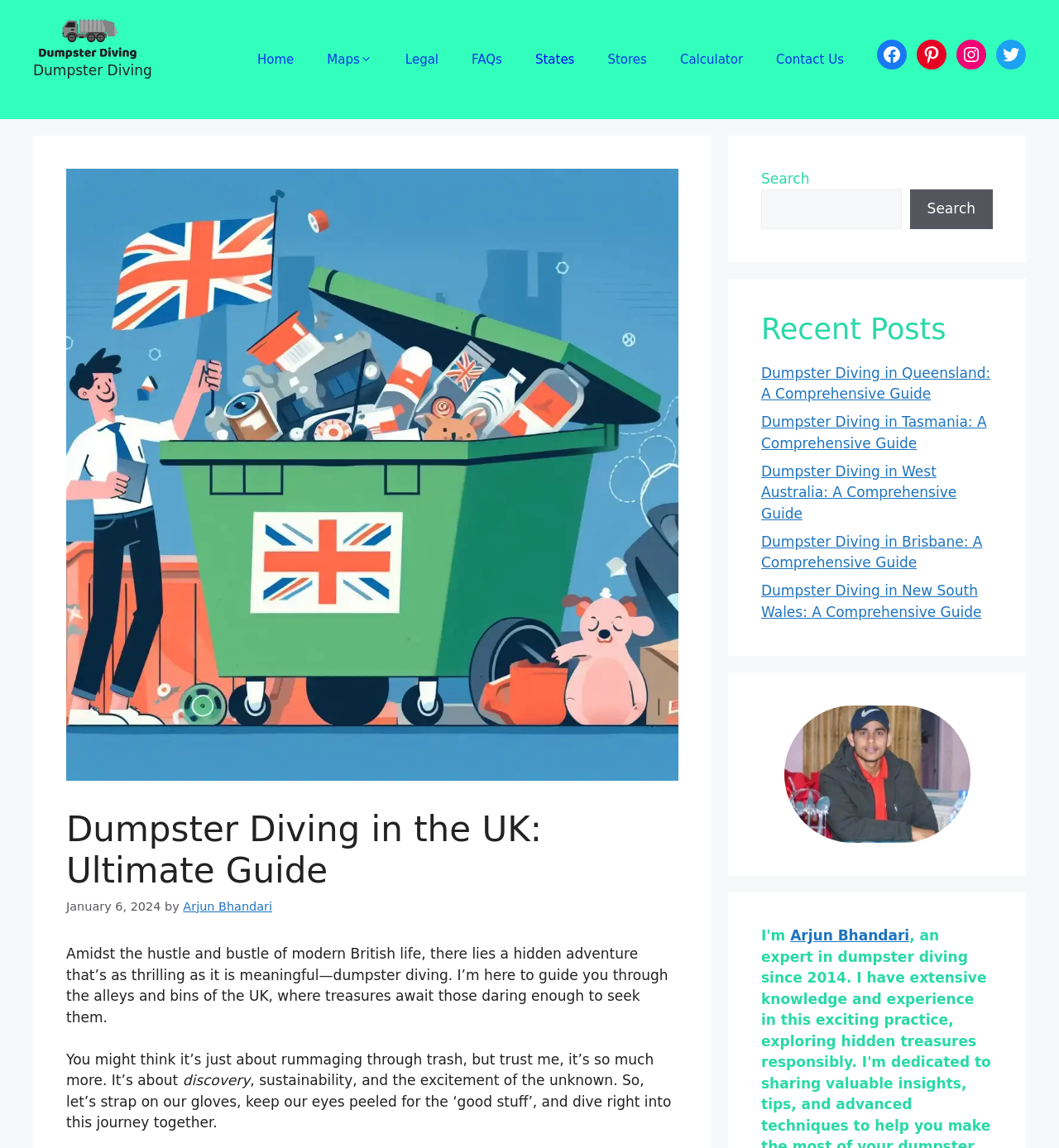Locate the primary headline on the webpage and provide its text.

Dumpster Diving in the UK: Ultimate Guide